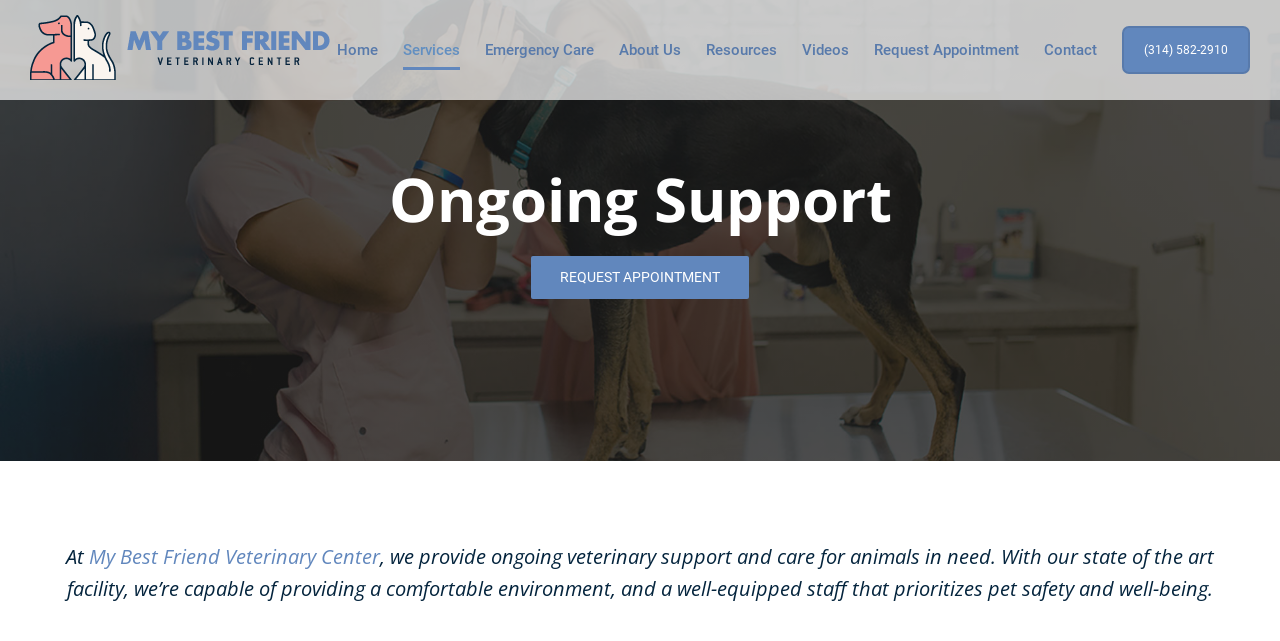Identify the bounding box coordinates for the region to click in order to carry out this instruction: "Request an Appointment". Provide the coordinates using four float numbers between 0 and 1, formatted as [left, top, right, bottom].

[0.683, 0.0, 0.796, 0.156]